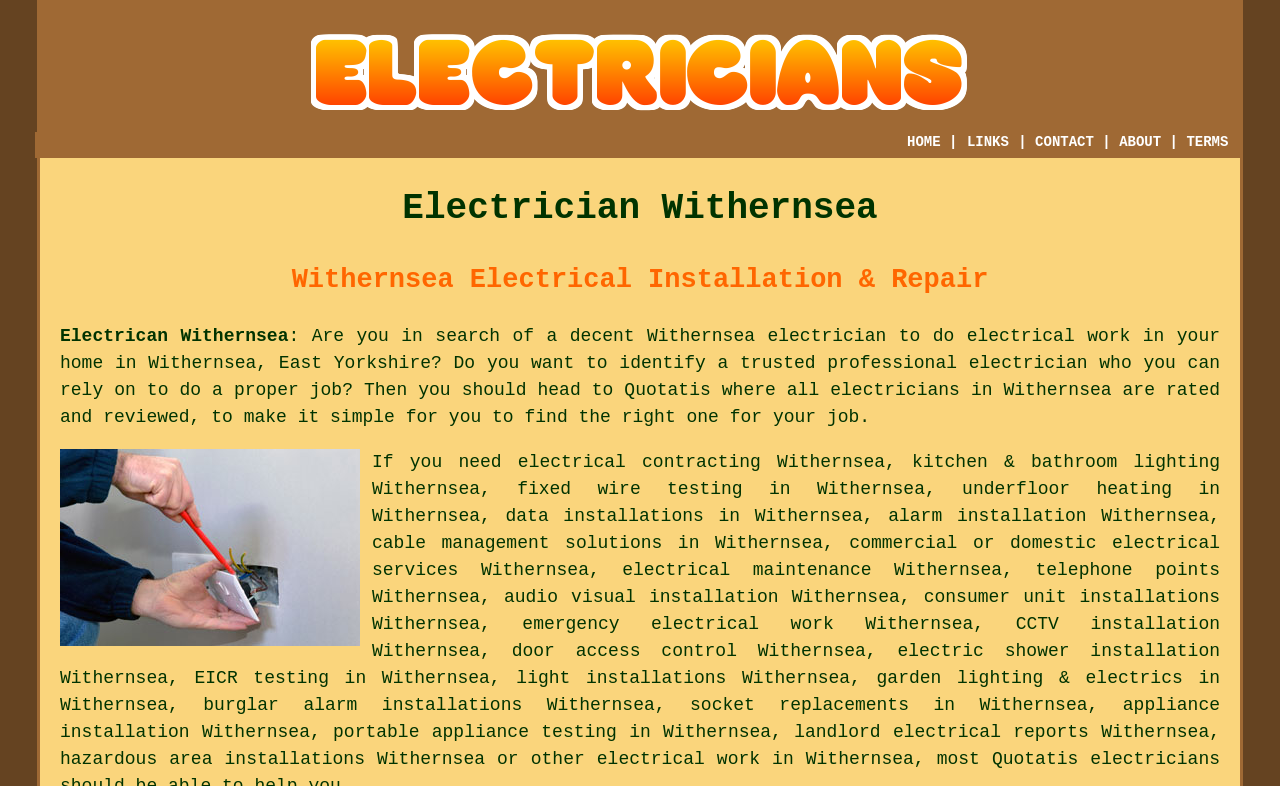Please determine the bounding box coordinates for the UI element described here. Use the format (top-left x, top-left y, bottom-right x, bottom-right y) with values bounded between 0 and 1: Electrican Withernsea

[0.047, 0.415, 0.225, 0.44]